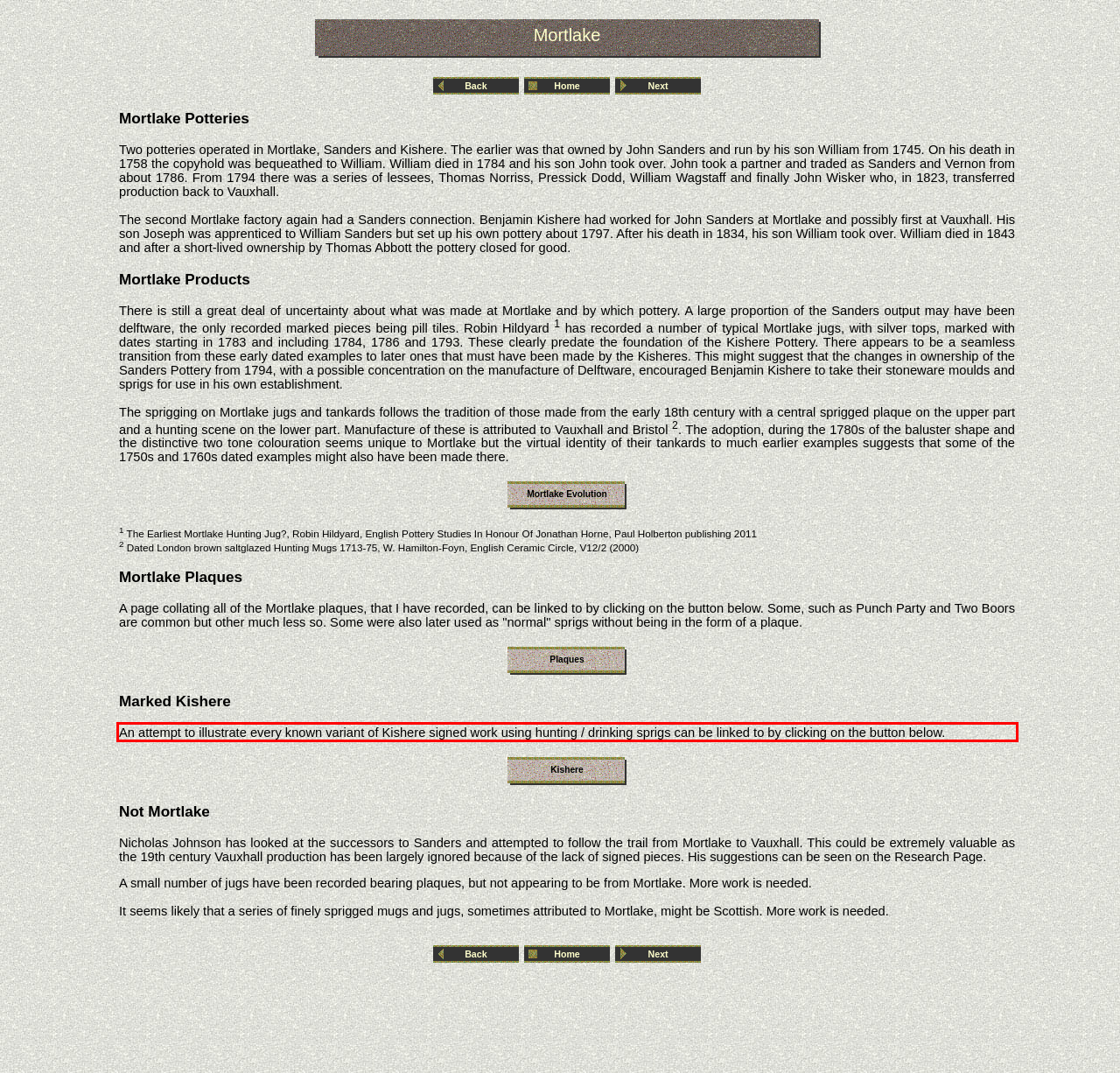Analyze the screenshot of the webpage that features a red bounding box and recognize the text content enclosed within this red bounding box.

An attempt to illustrate every known variant of Kishere signed work using hunting / drinking sprigs can be linked to by clicking on the button below.